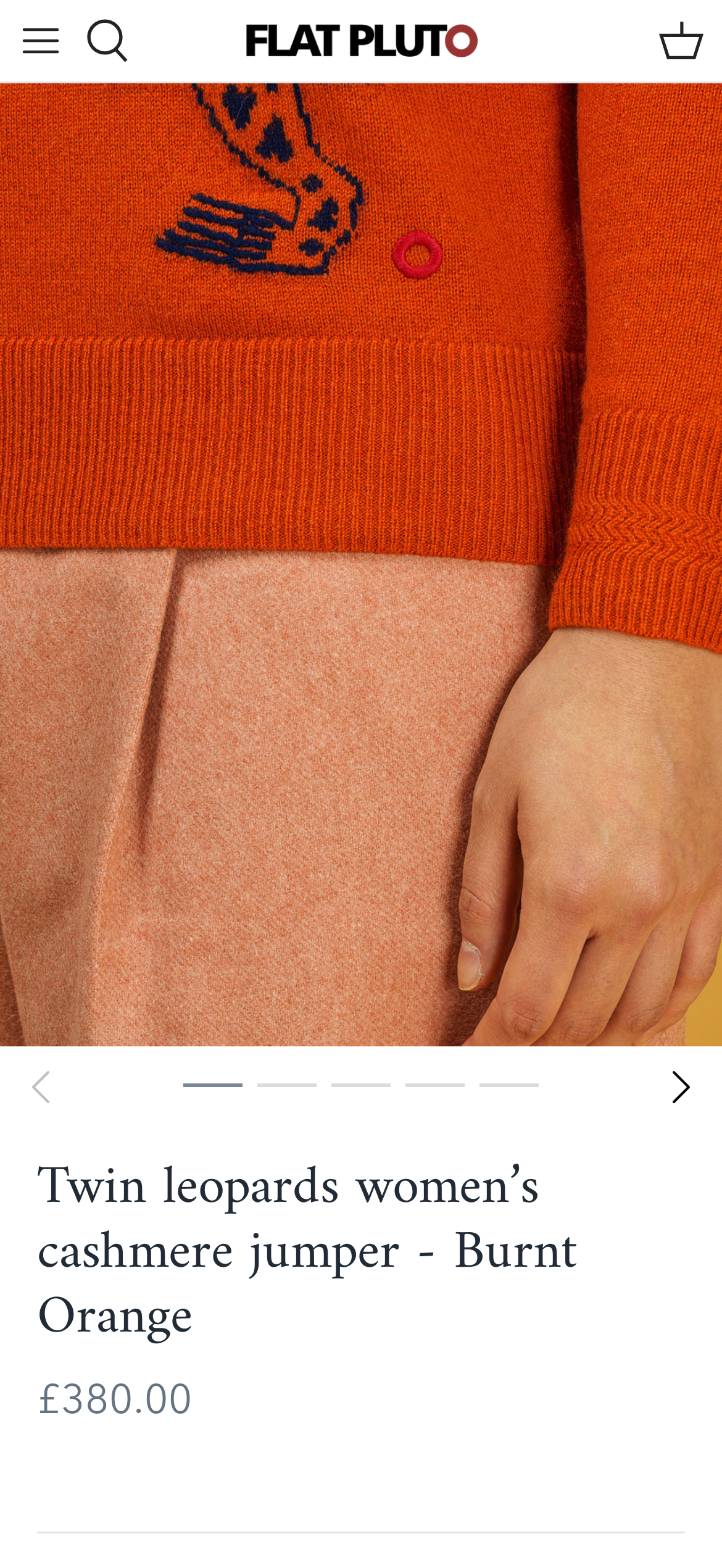Respond to the question below with a single word or phrase:
What is the color of the jumper?

Burnt Orange